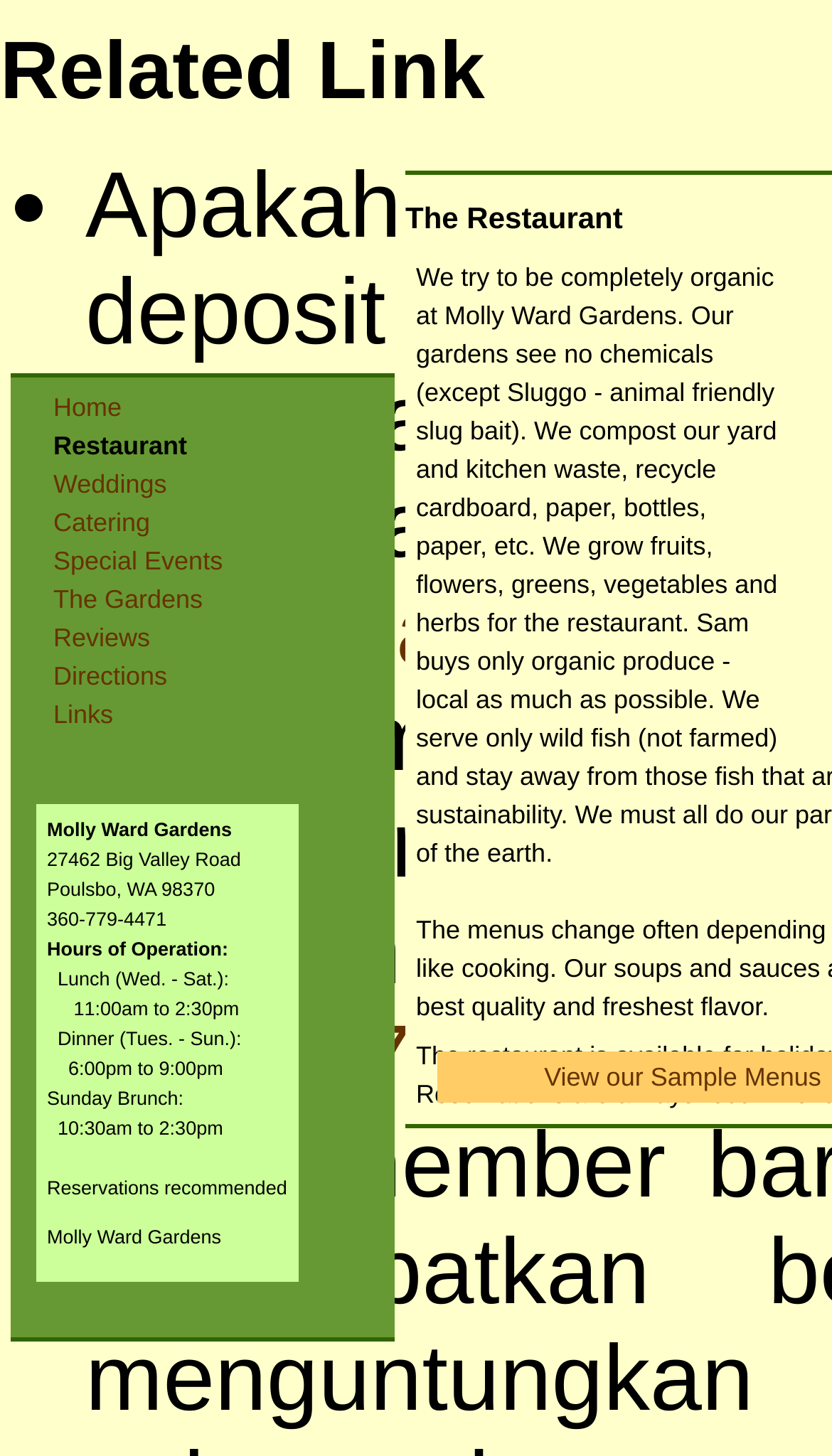Please provide a brief answer to the following inquiry using a single word or phrase:
What is the address of Molly Ward Gardens?

27462 Big Valley Road, Poulsbo, WA 98370